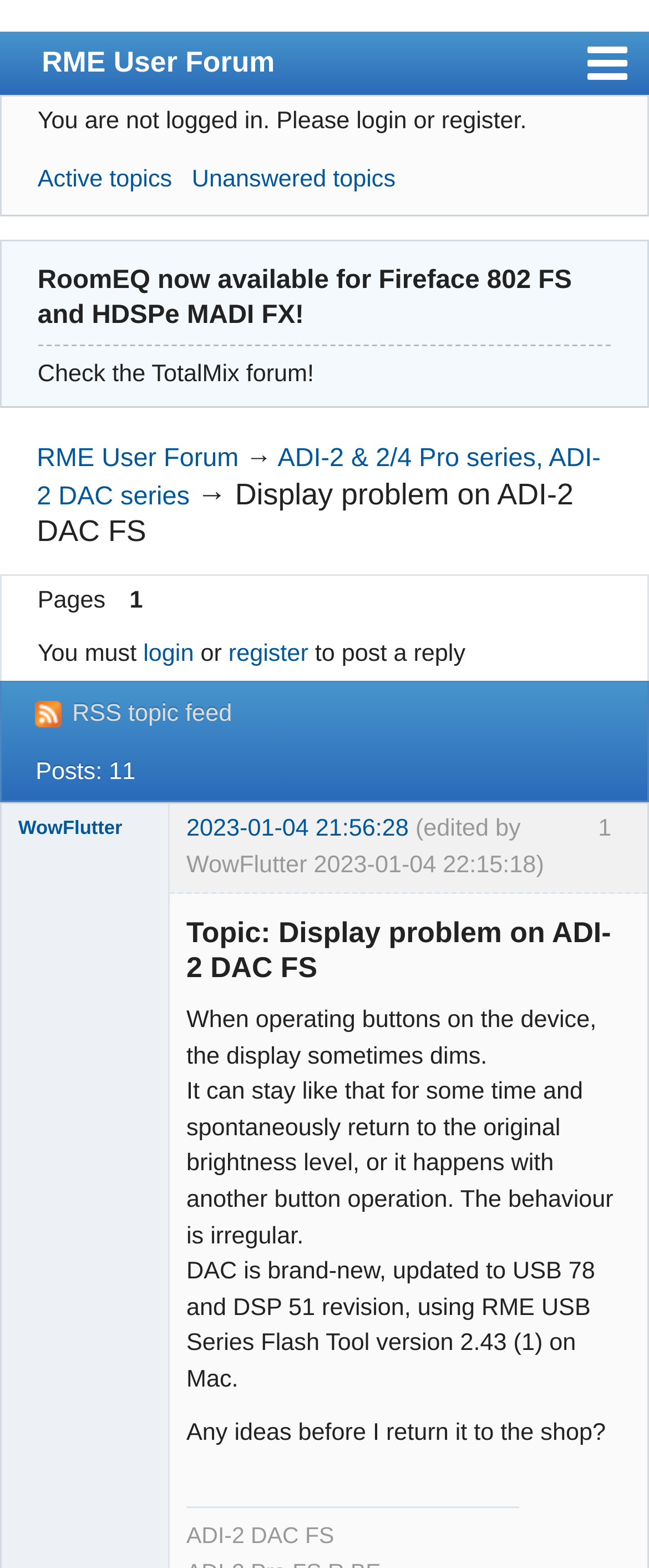Write a detailed summary of the webpage, including text, images, and layout.

This webpage is a forum discussion page from the RME User Forum, specifically focused on a topic titled "Display problem on ADI-2 DAC FS". At the top left corner, there is a link to the RME User Forum homepage, accompanied by several hidden links to other sections of the forum, such as Index, User list, Rules, Search, Register, and Login.

Below these links, there is a notification stating "You are not logged in. Please login or register." This notification is followed by two links to "Active topics" and "Unanswered topics".

The main content of the page begins with a heading announcing that "RoomEQ is now available for Fireface 802 FS and HDSPe MADI FX!", followed by a suggestion to "Check the TotalMix forum!". 

The topic title "Display problem on ADI-2 DAC FS" is displayed prominently, along with a link to the specific forum category "ADI-2 & 2/4 Pro series, ADI-2 DAC series". 

The page then displays a series of posts, with the first post being the original topic starter. This post describes a problem with the display of the ADI-2 DAC FS device, where the display sometimes dims when operating buttons on the device. The post also provides details about the device's software versions and the tools used to update them.

The post is followed by information about the author, including their username "WowFlutter" and their status as an "ADAT user" who is currently offline. The post count for the topic is displayed as "11" at the top right corner of the page.